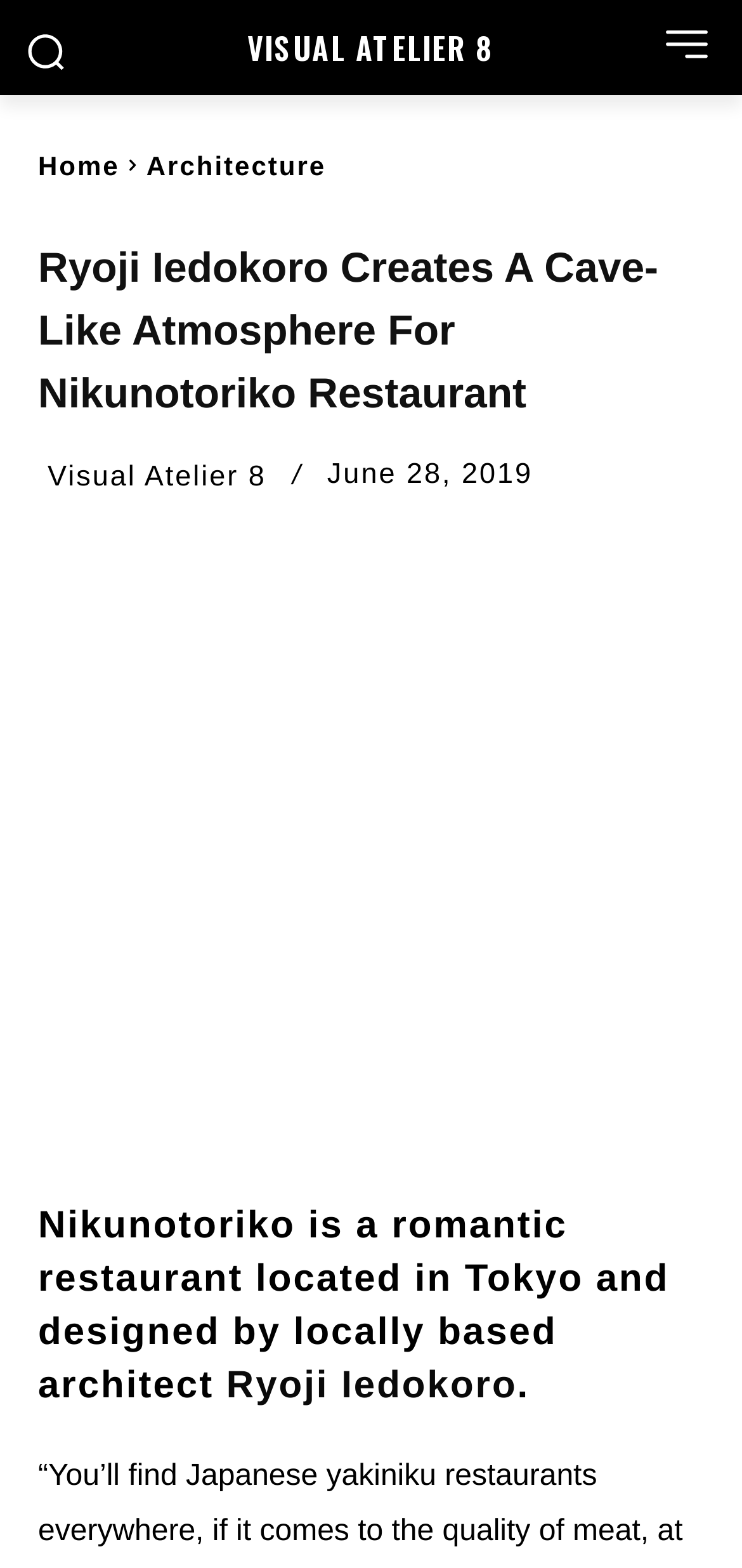Locate the bounding box coordinates of the item that should be clicked to fulfill the instruction: "Explore the 'Visual Atelier 8' website".

[0.231, 0.02, 0.769, 0.039]